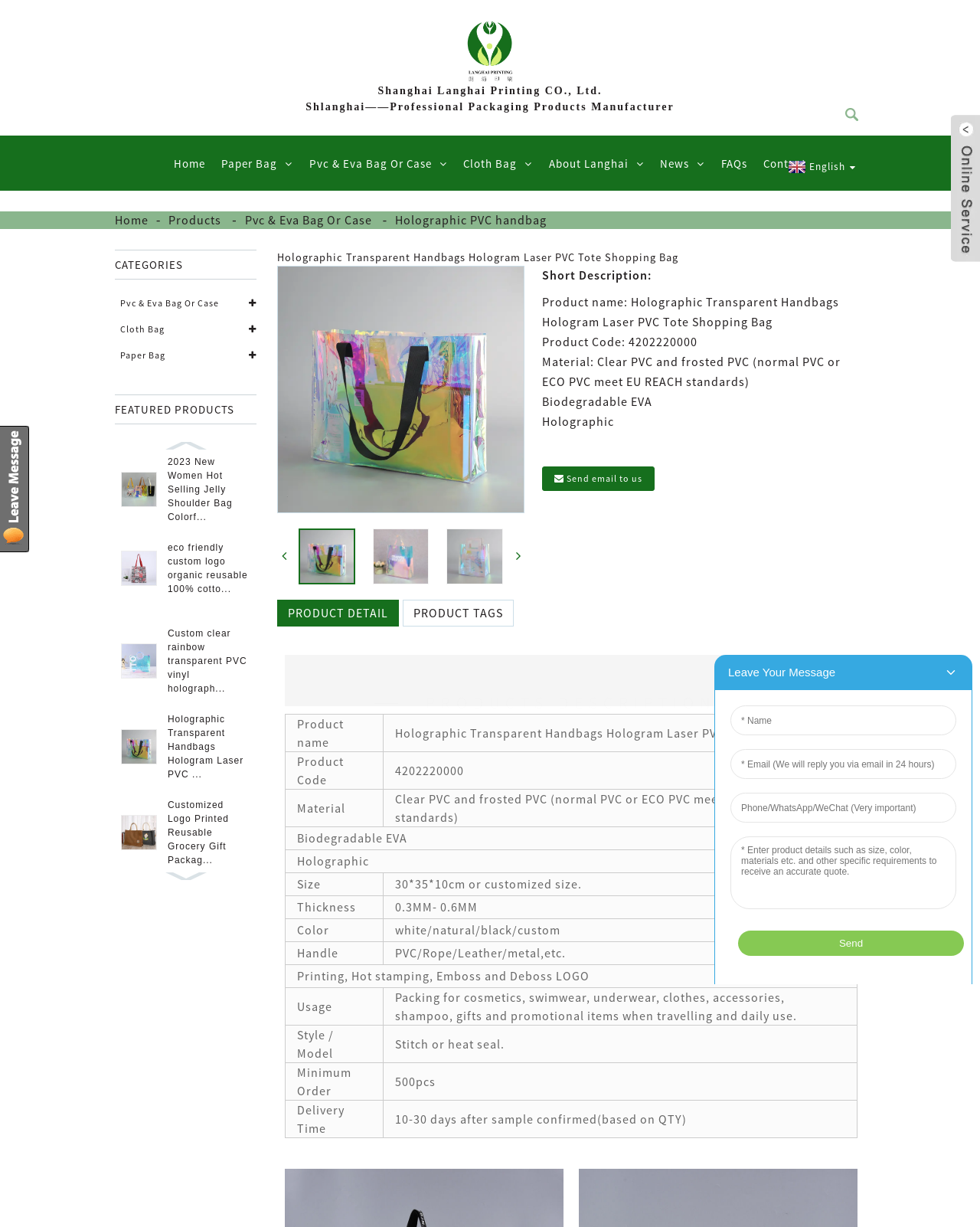Could you please study the image and provide a detailed answer to the question:
How many featured products are displayed?

The webpage displays 10 featured products, each with an image and a link, which can be counted by examining the figure elements with the 'details' attribute.